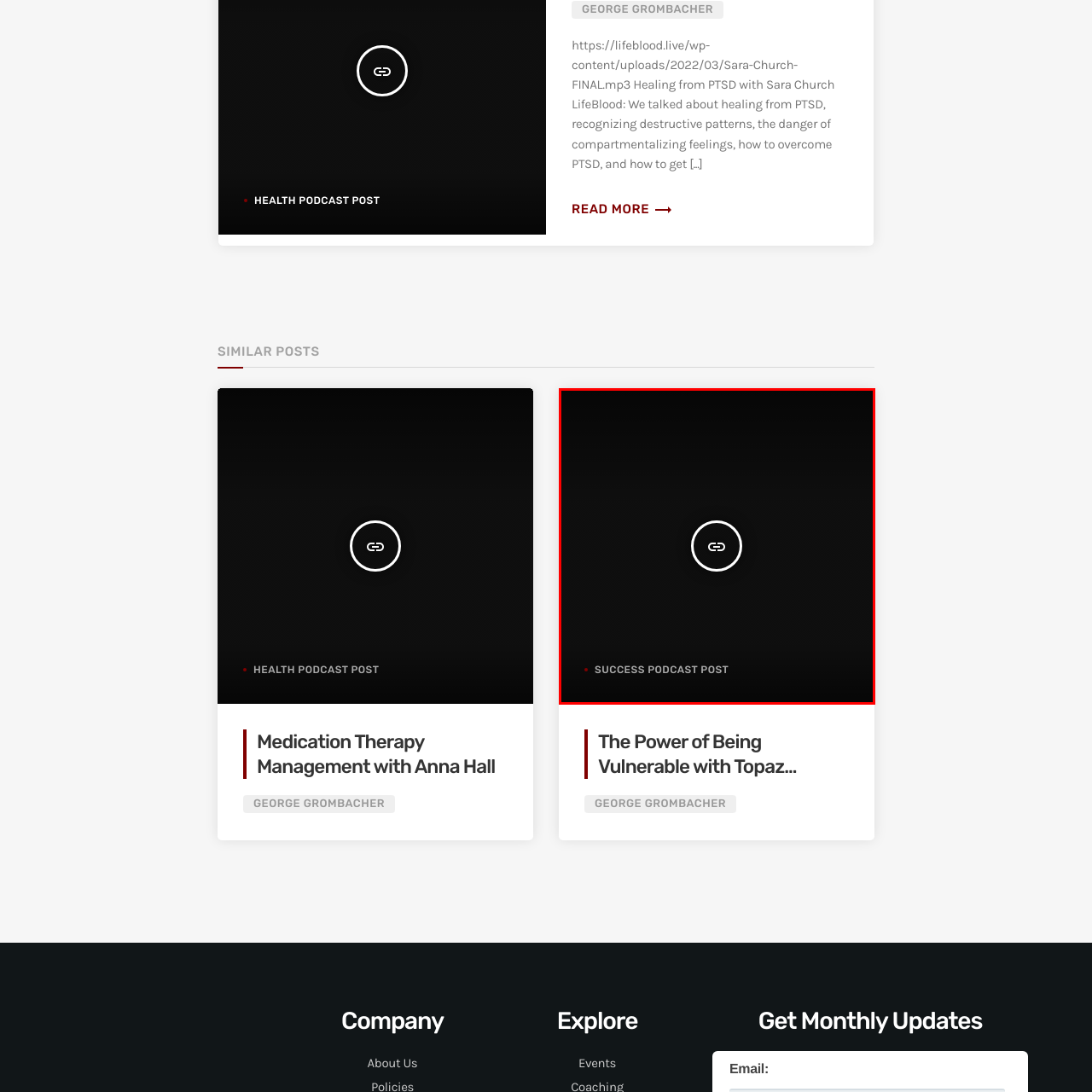Elaborate on the details of the image that is highlighted by the red boundary.

This image features a circular icon representing a link, centrally placed against a dark background. The simplicity of the design emphasizes its function, suggesting connectivity or access to additional content. Below the icon, in a subtle red font, are the words "SUCCESS PODCAST POST," indicating that this icon serves as a gateway to a specific podcast episode focused on themes of success. The overall aesthetic encourages user engagement, inviting viewers to explore the related audio content or discussions.